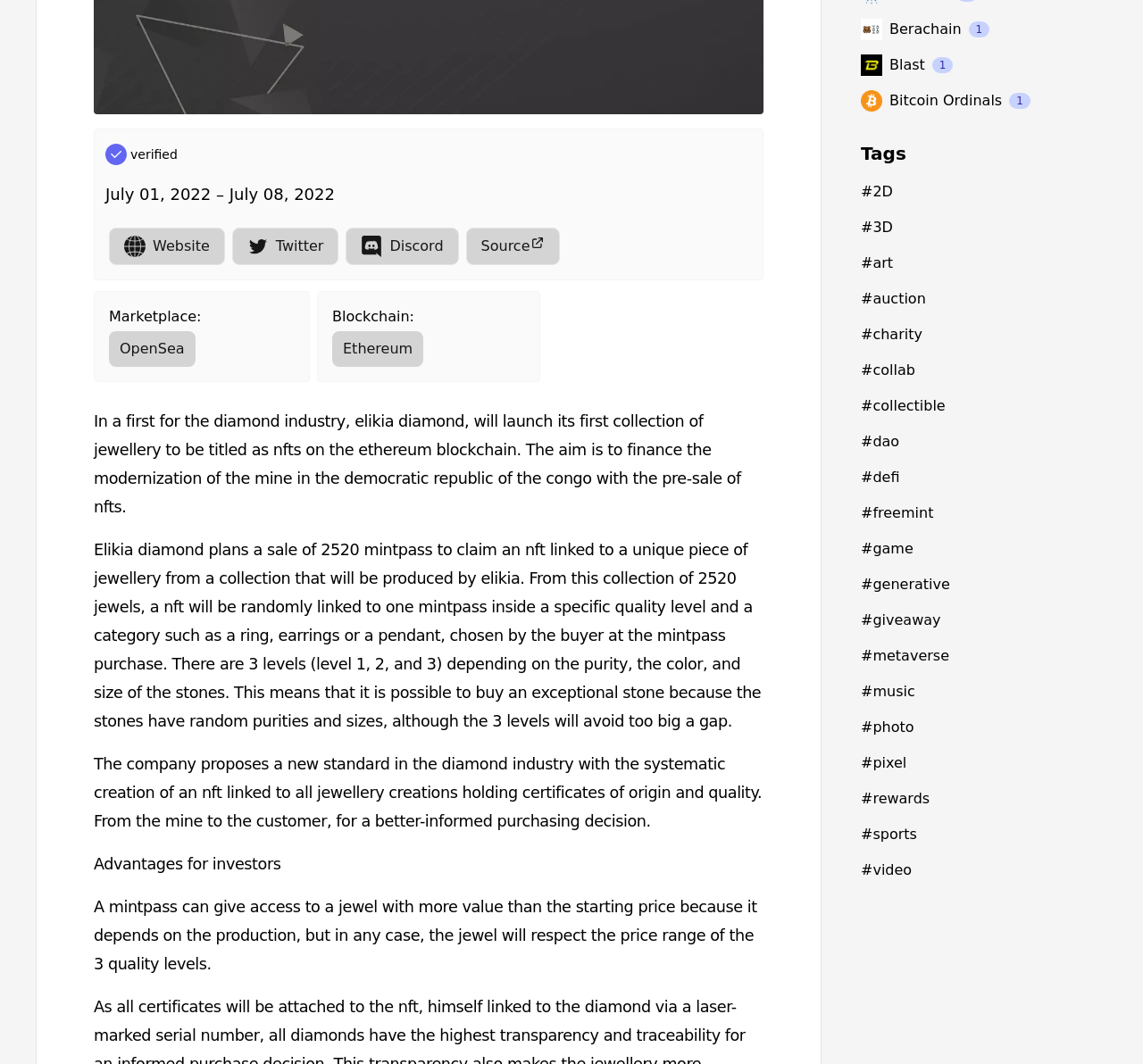Identify the coordinates of the bounding box for the element described below: "Bitcoin Ordinals 1". Return the coordinates as four float numbers between 0 and 1: [left, top, right, bottom].

[0.753, 0.078, 0.997, 0.112]